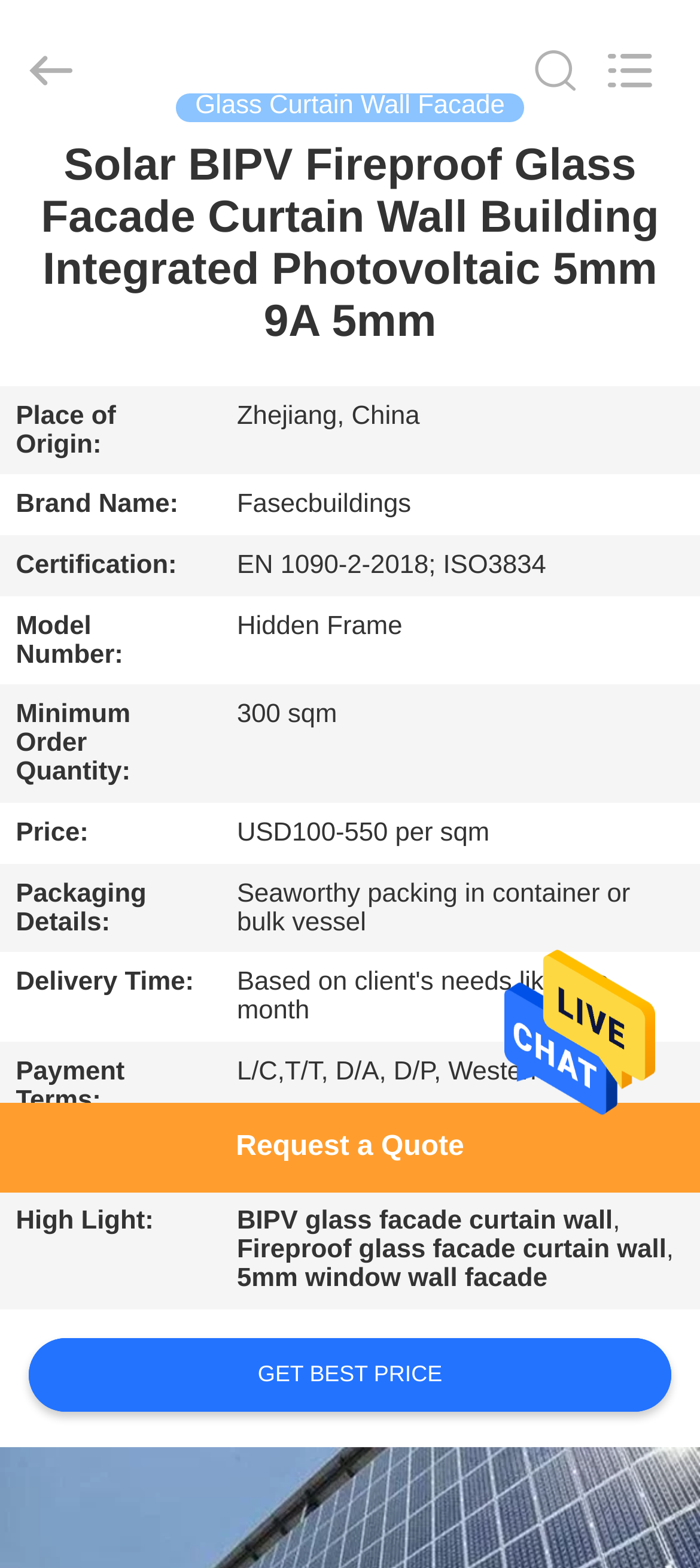Please determine the bounding box coordinates of the element to click on in order to accomplish the following task: "View product details". Ensure the coordinates are four float numbers ranging from 0 to 1, i.e., [left, top, right, bottom].

[0.279, 0.058, 0.721, 0.077]